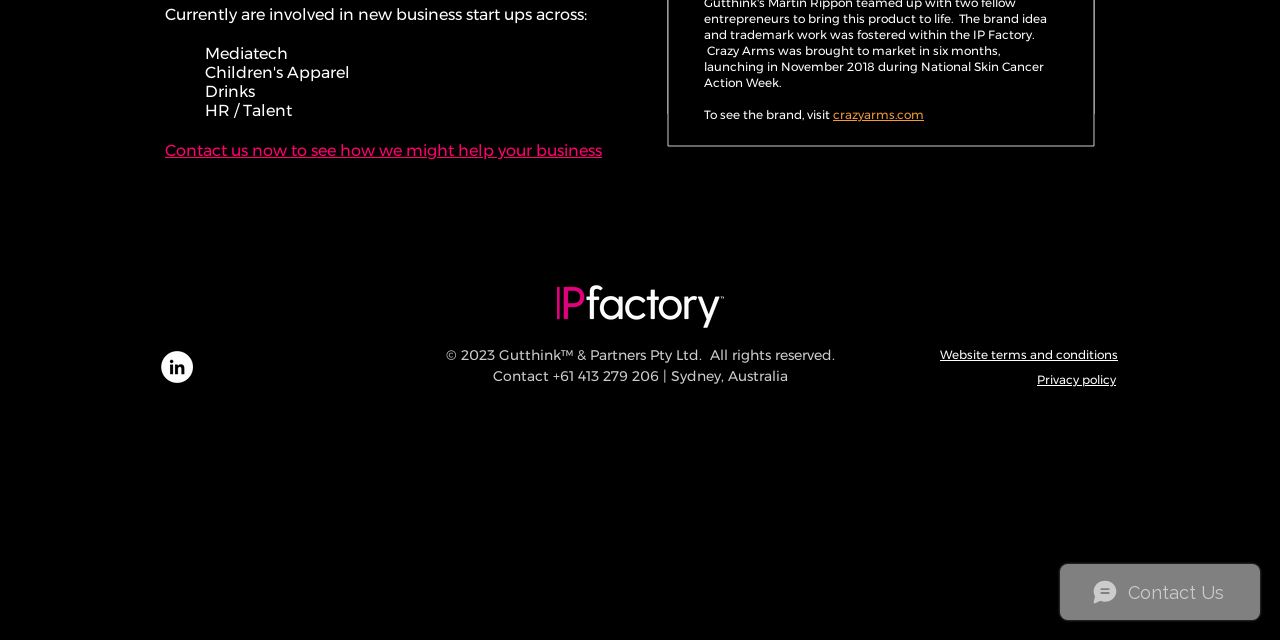Provide the bounding box coordinates, formatted as (top-left x, top-left y, bottom-right x, bottom-right y), with all values being floating point numbers between 0 and 1. Identify the bounding box of the UI element that matches the description: crazyarms.com

[0.651, 0.167, 0.722, 0.191]